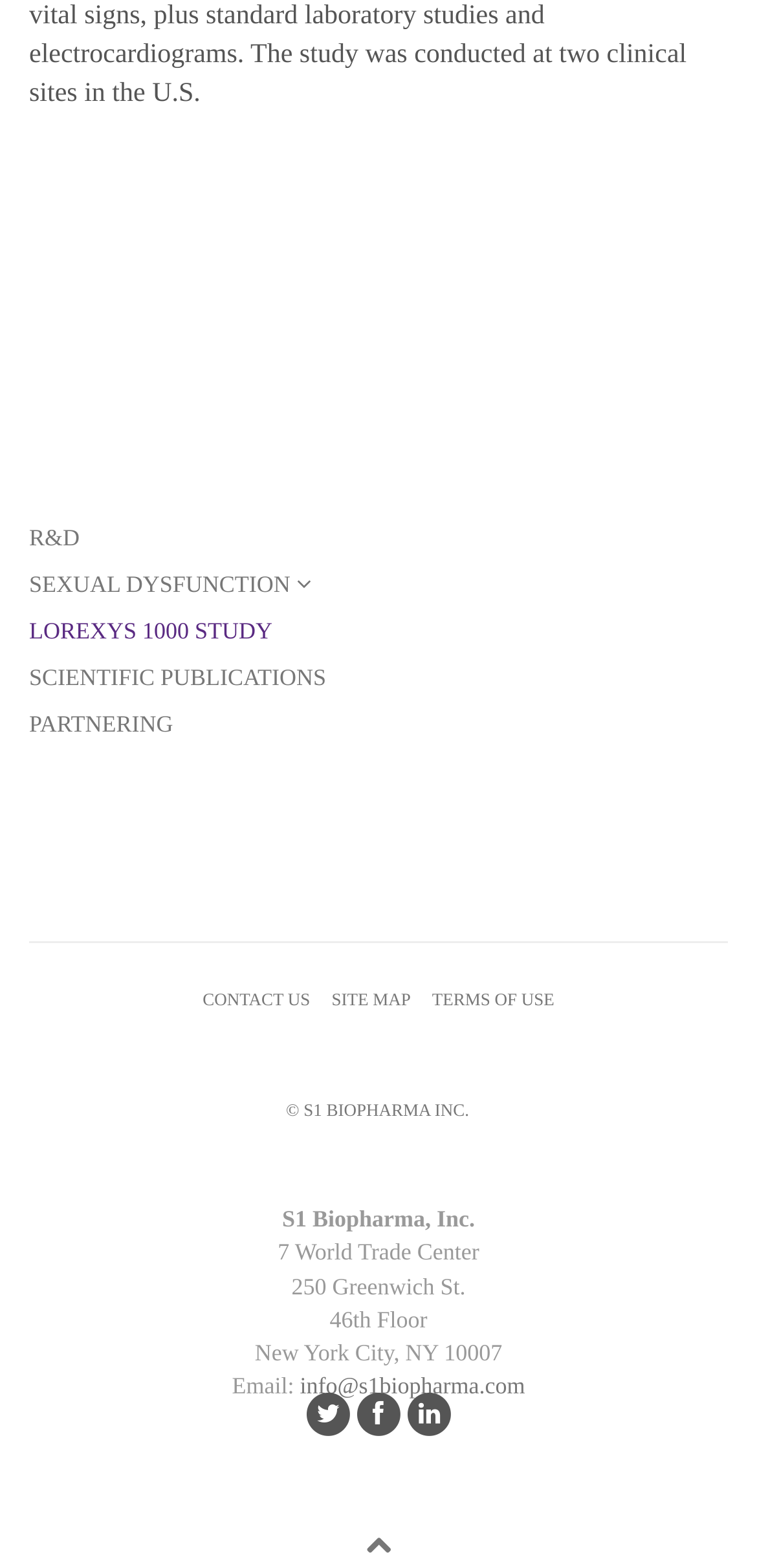Predict the bounding box of the UI element based on this description: "Terms of Use".

[0.55, 0.631, 0.732, 0.644]